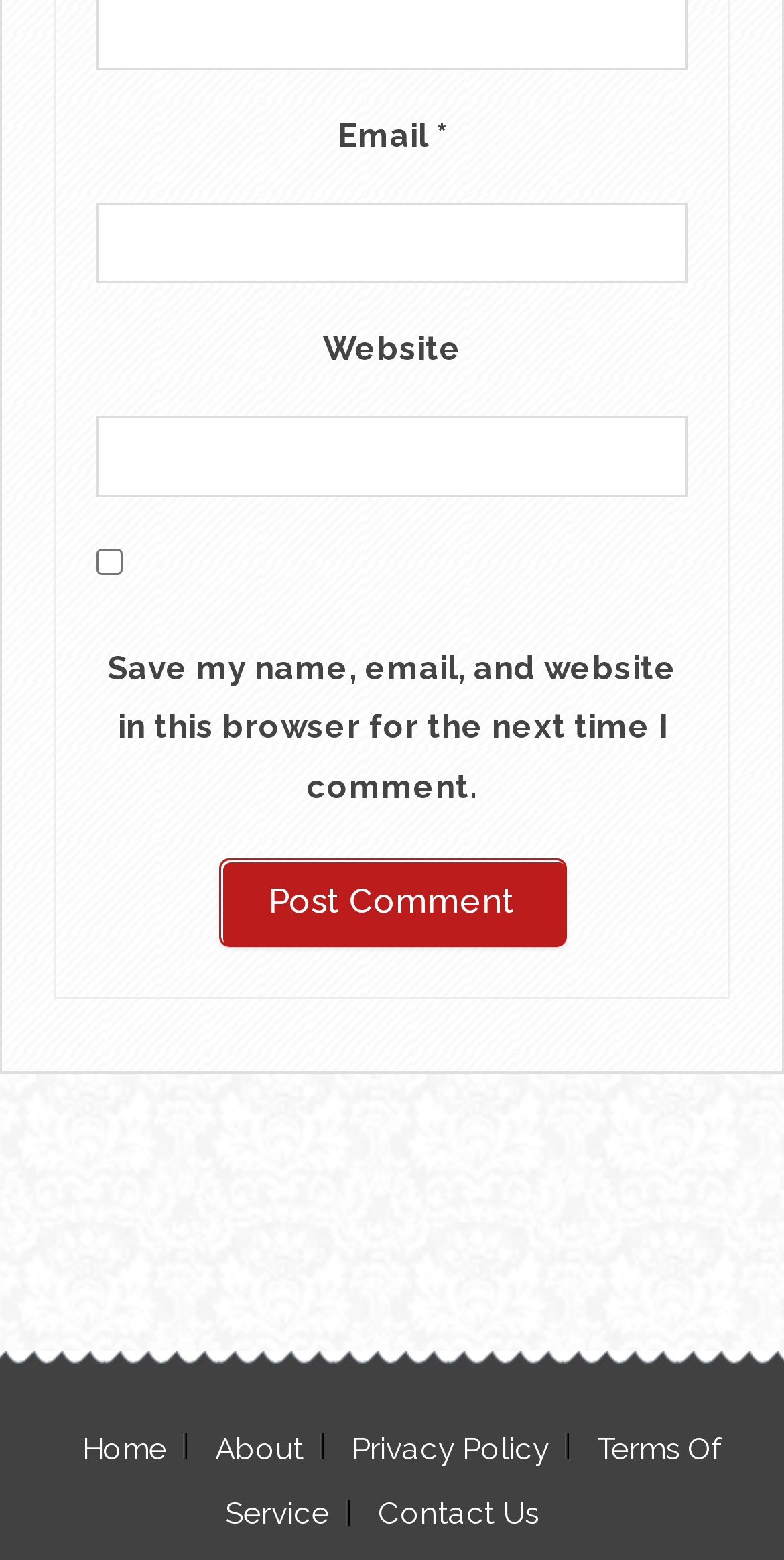Provide the bounding box coordinates of the HTML element described by the text: "Privacy Policy".

[0.449, 0.917, 0.7, 0.94]